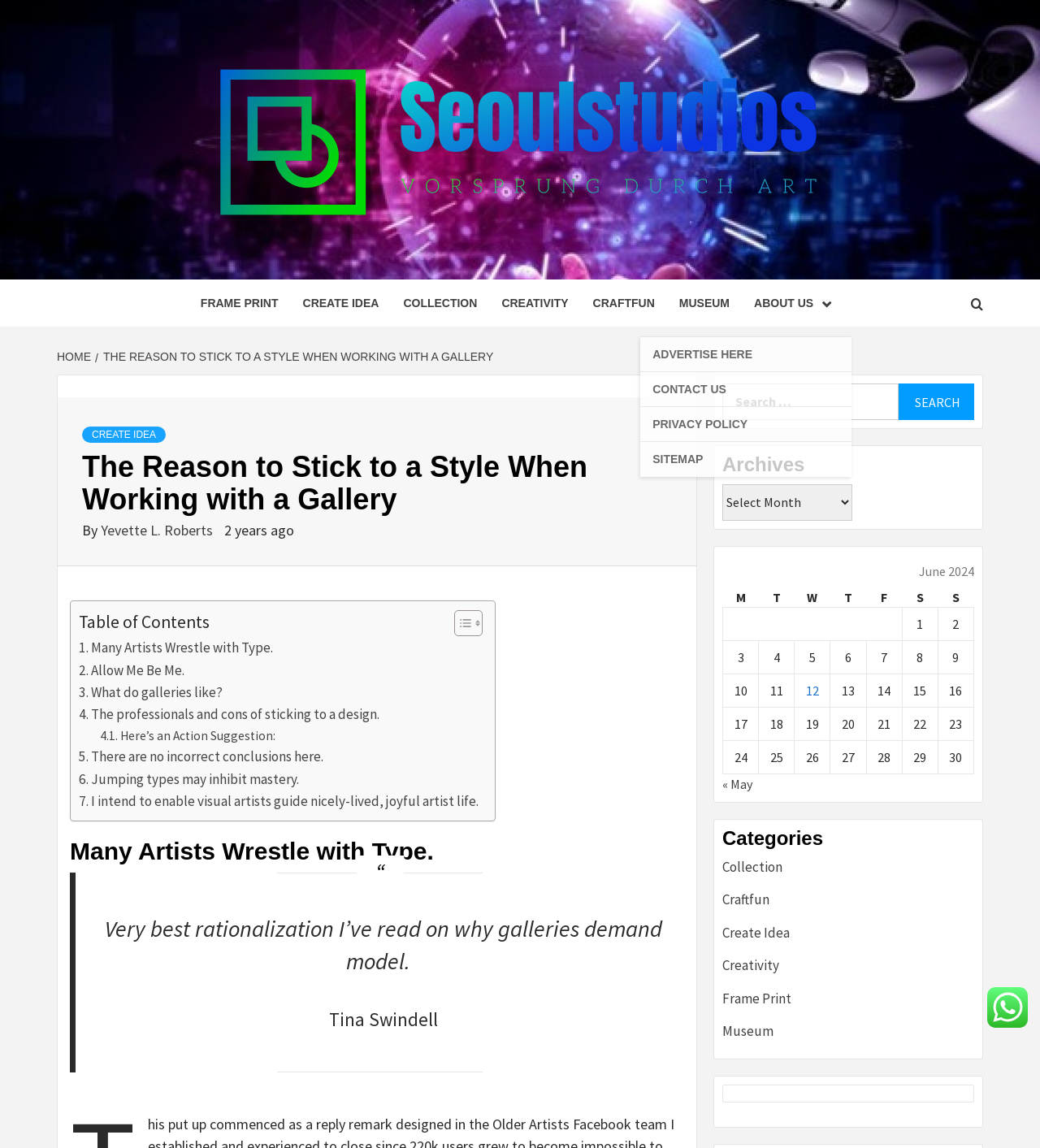Pinpoint the bounding box coordinates of the element to be clicked to execute the instruction: "Go to the 'ABOUT US' page".

[0.713, 0.243, 0.819, 0.285]